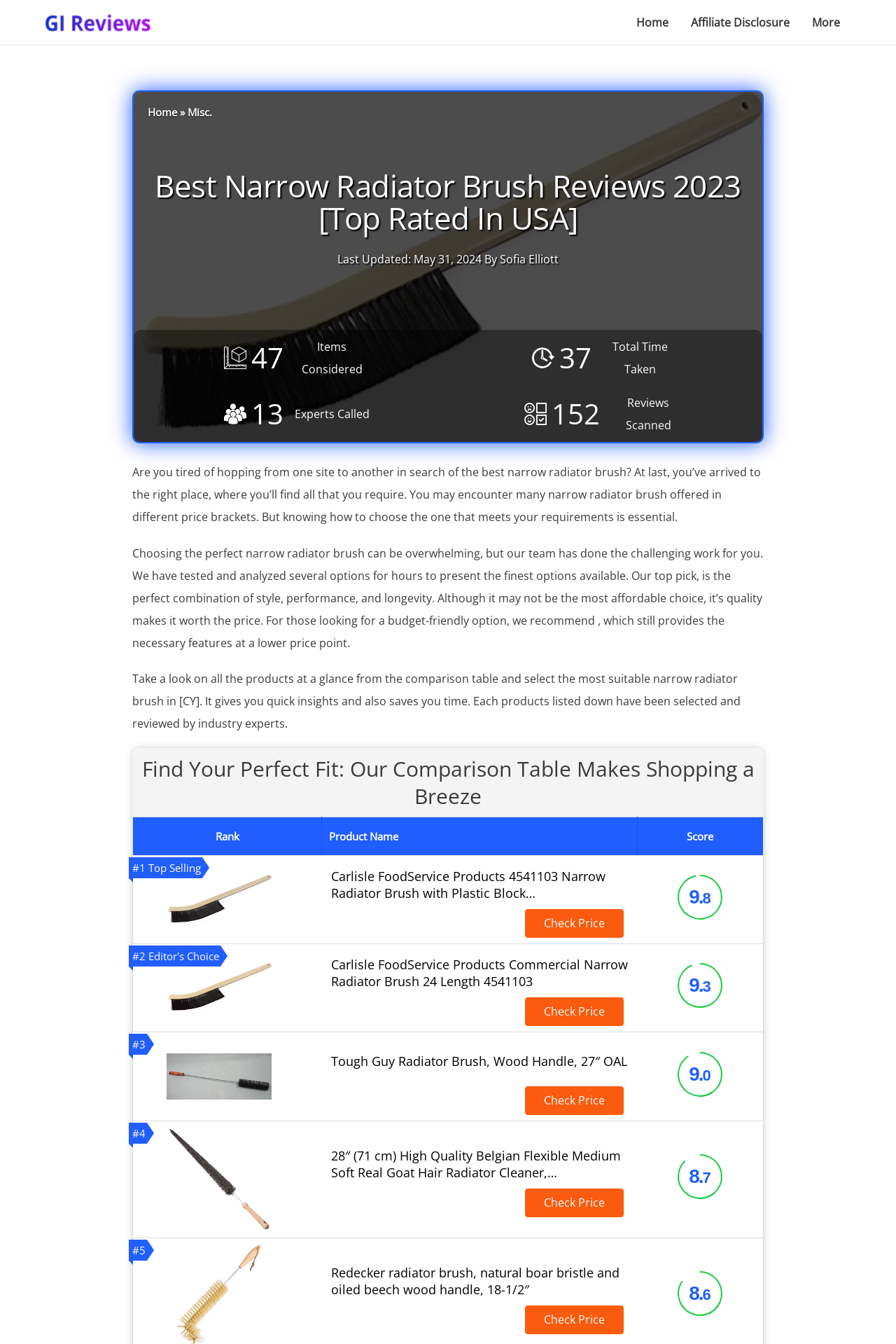Show the bounding box coordinates for the HTML element as described: "Home".

[0.698, 0.0, 0.759, 0.033]